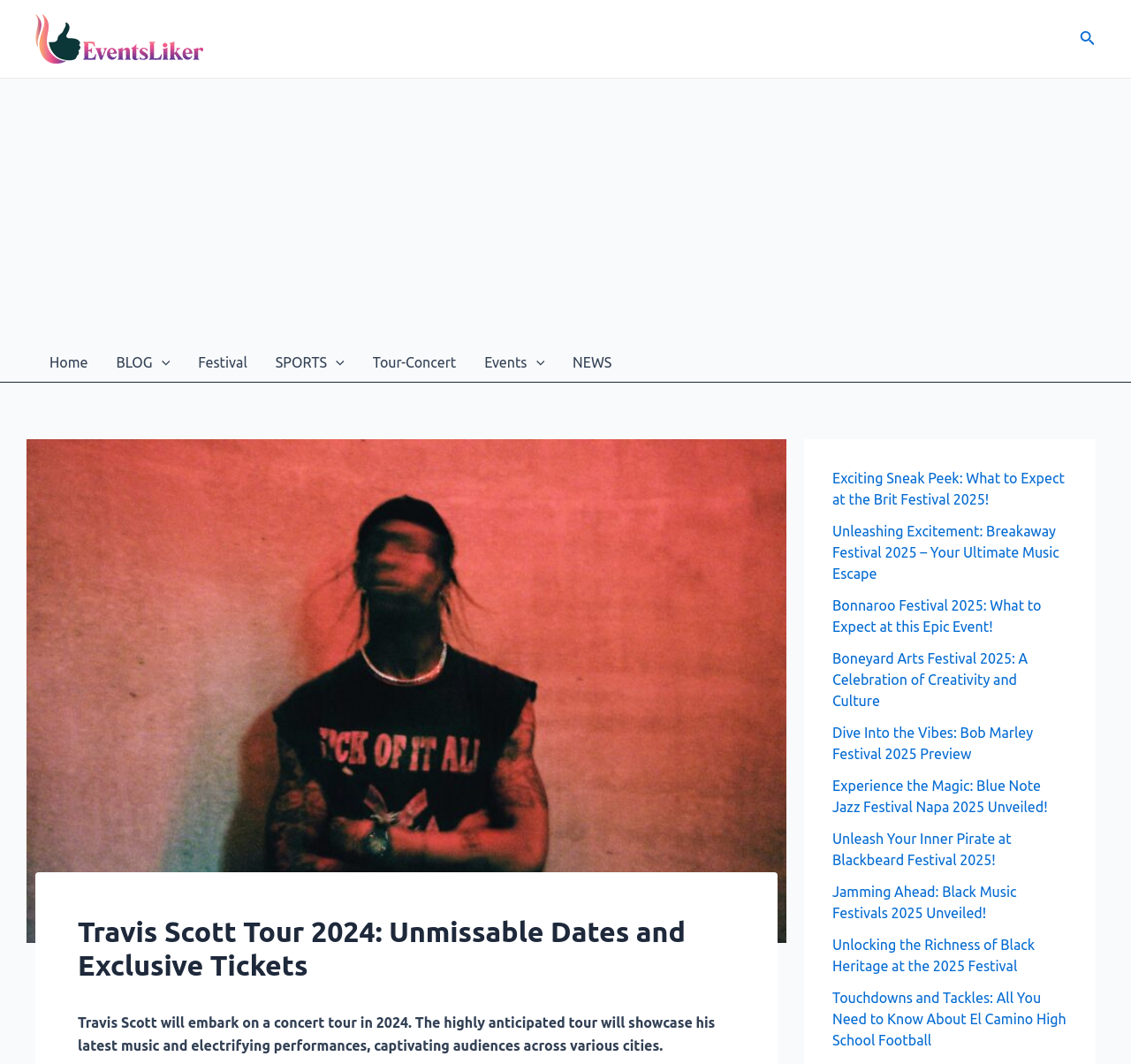Using a single word or phrase, answer the following question: 
What is the name of the tour mentioned on the webpage?

Travis Scott Tour 2024